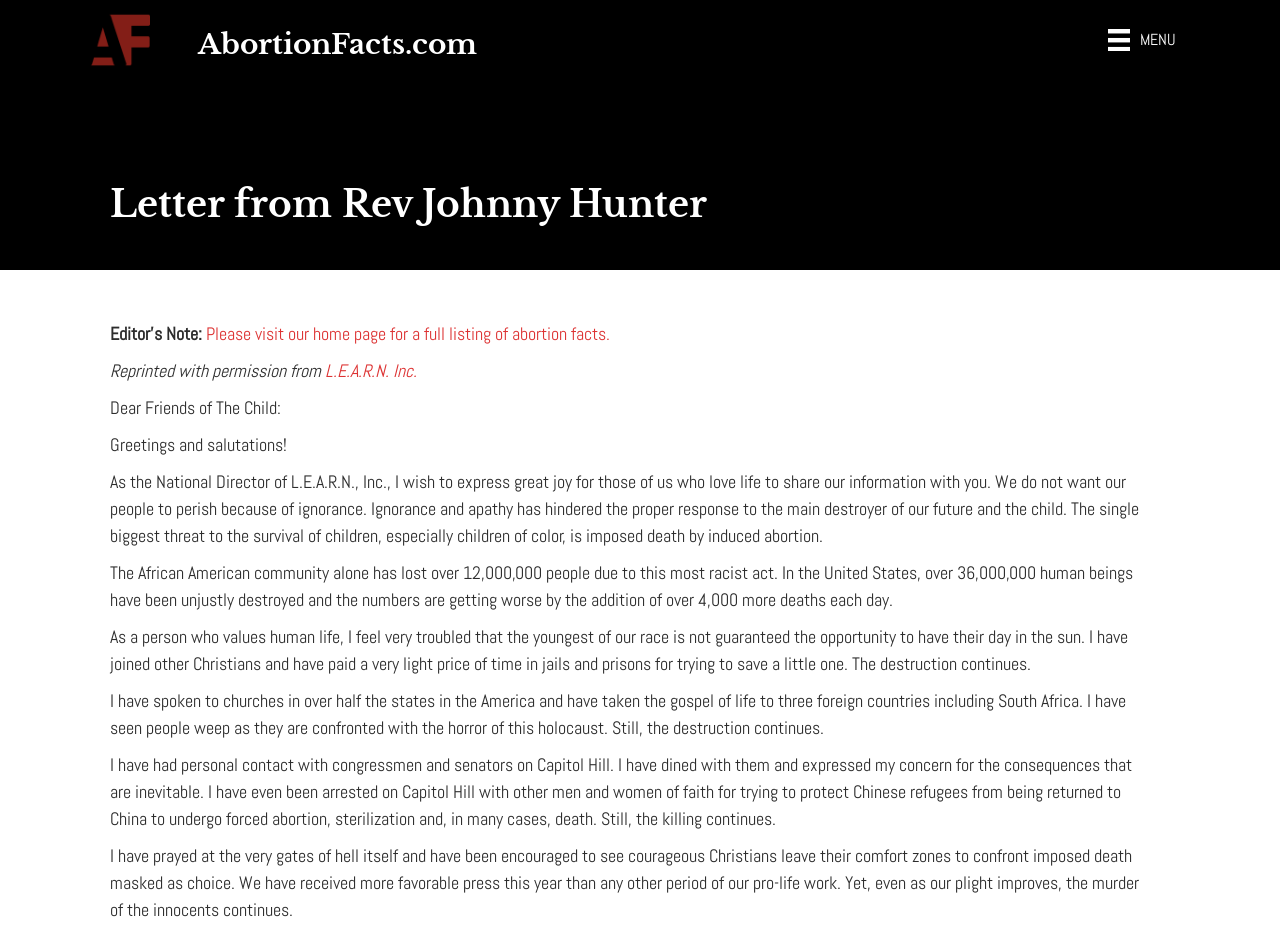Reply to the question with a brief word or phrase: What is the main concern of the author?

Abortion